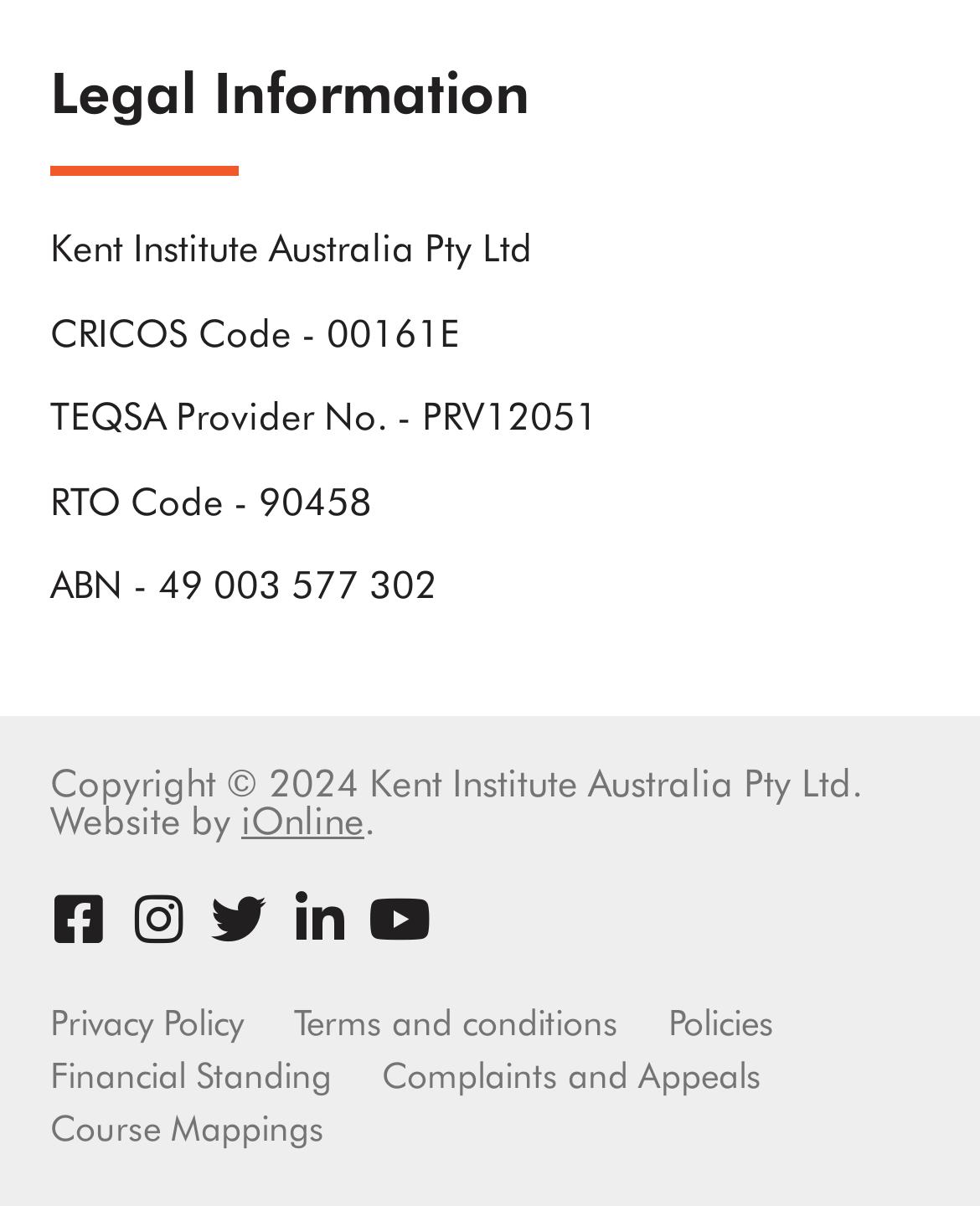Please identify the bounding box coordinates of the area that needs to be clicked to follow this instruction: "Check the Terms and conditions".

[0.3, 0.827, 0.631, 0.87]